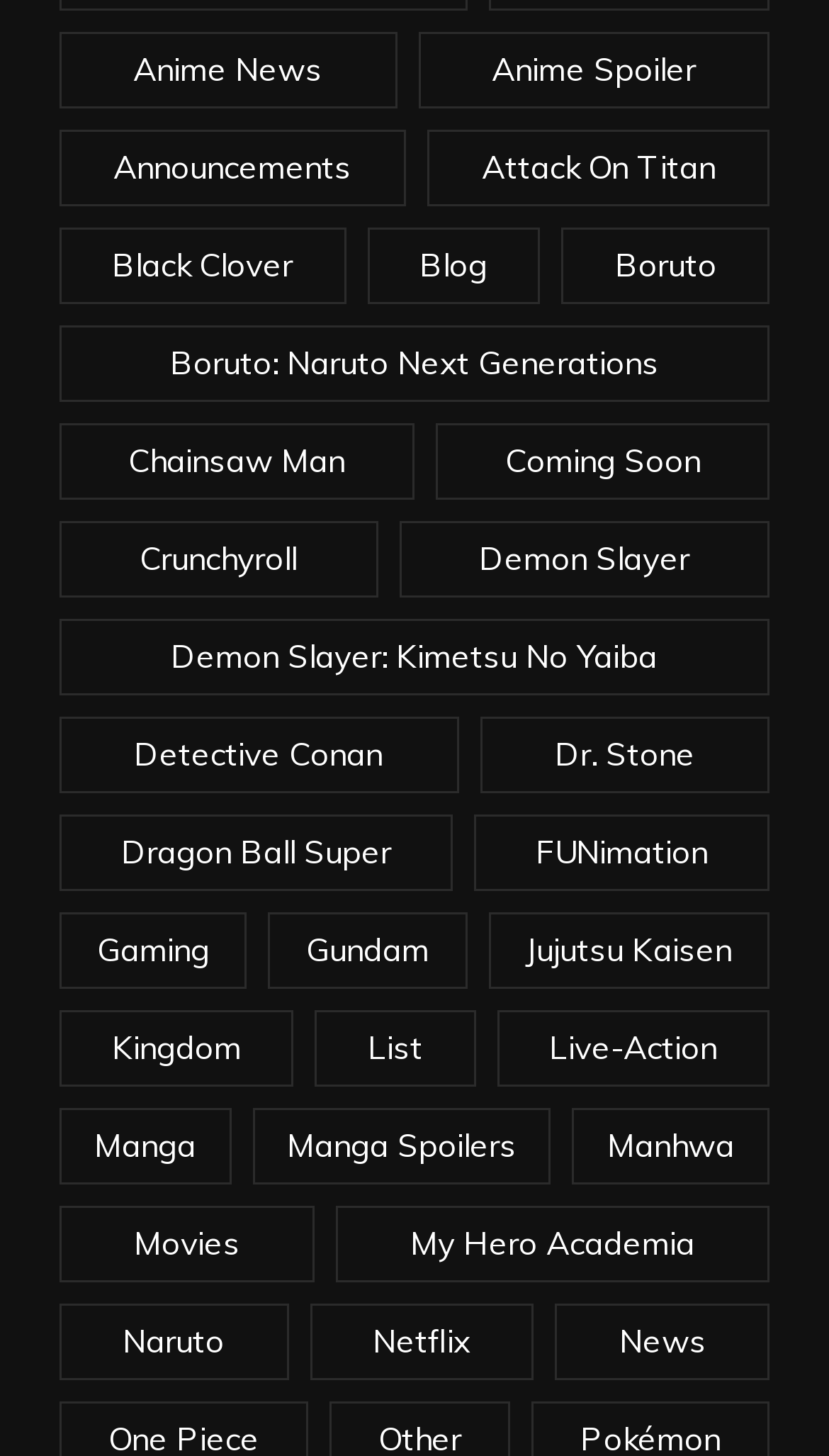Locate and provide the bounding box coordinates for the HTML element that matches this description: "Boruto: Naruto Next Generations".

[0.071, 0.223, 0.929, 0.276]